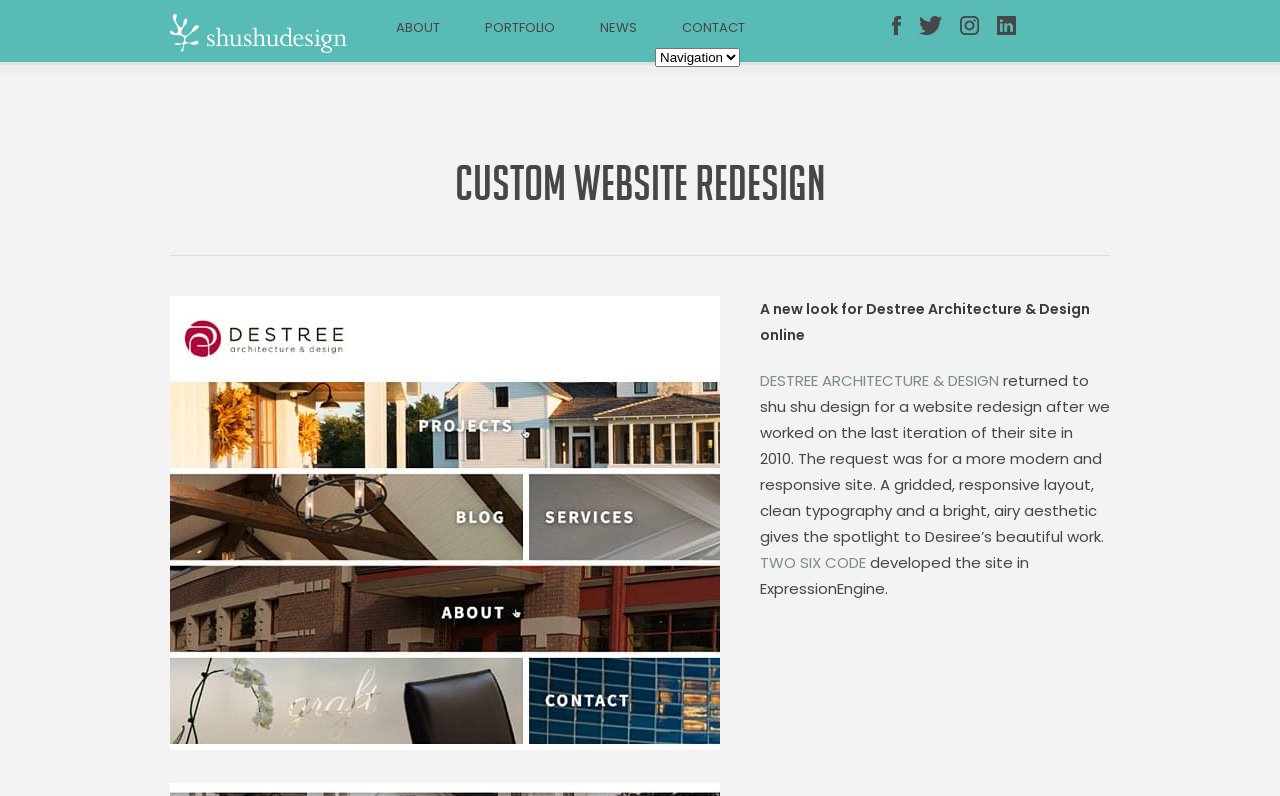What is the company name in the case study?
Using the details from the image, give an elaborate explanation to answer the question.

I found the company name 'Destree Architecture & Design' in the text 'A new look for Destree Architecture & Design online' which is a heading element in the webpage.